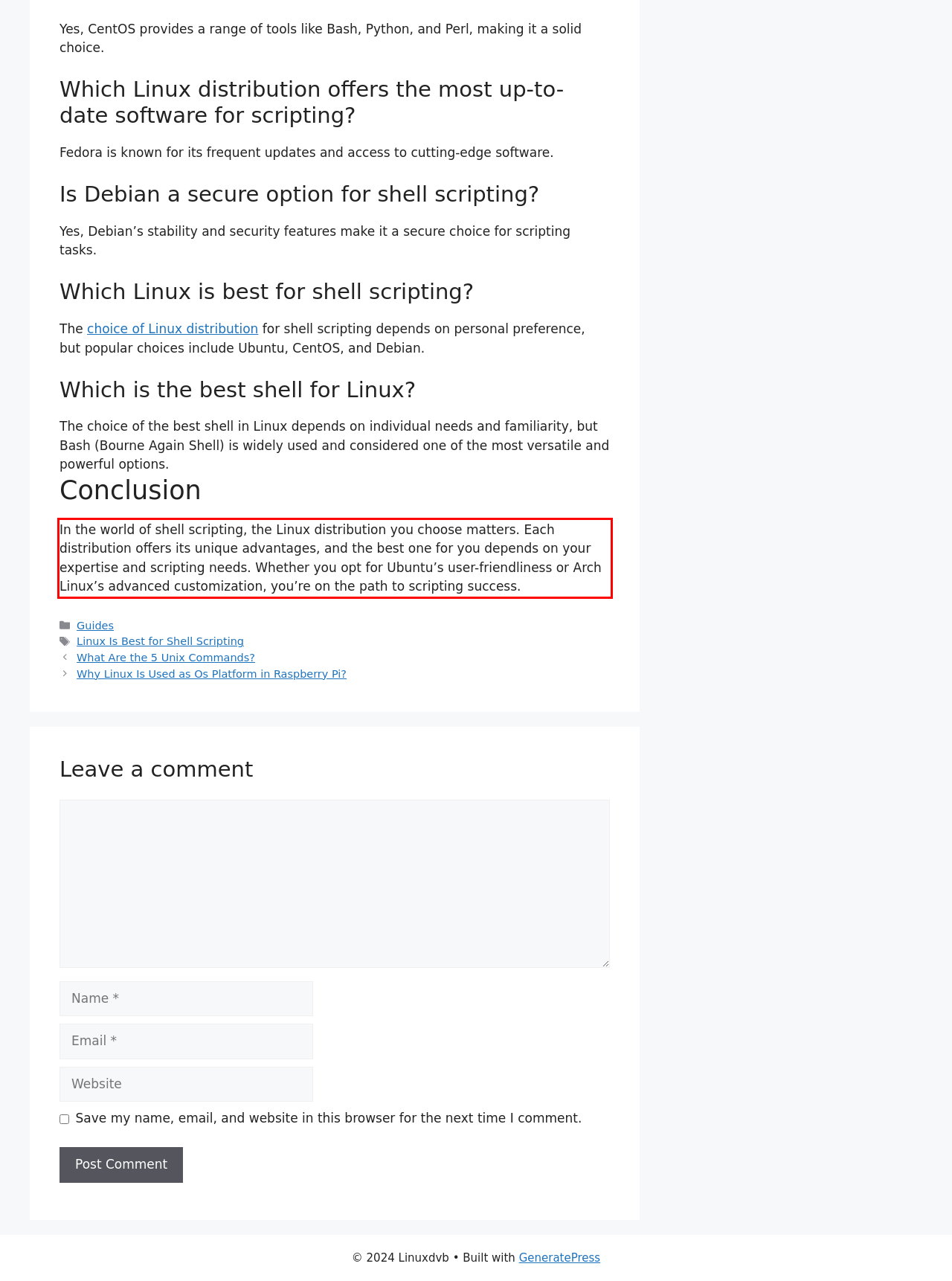Using the webpage screenshot, recognize and capture the text within the red bounding box.

In the world of shell scripting, the Linux distribution you choose matters. Each distribution offers its unique advantages, and the best one for you depends on your expertise and scripting needs. Whether you opt for Ubuntu’s user-friendliness or Arch Linux’s advanced customization, you’re on the path to scripting success.